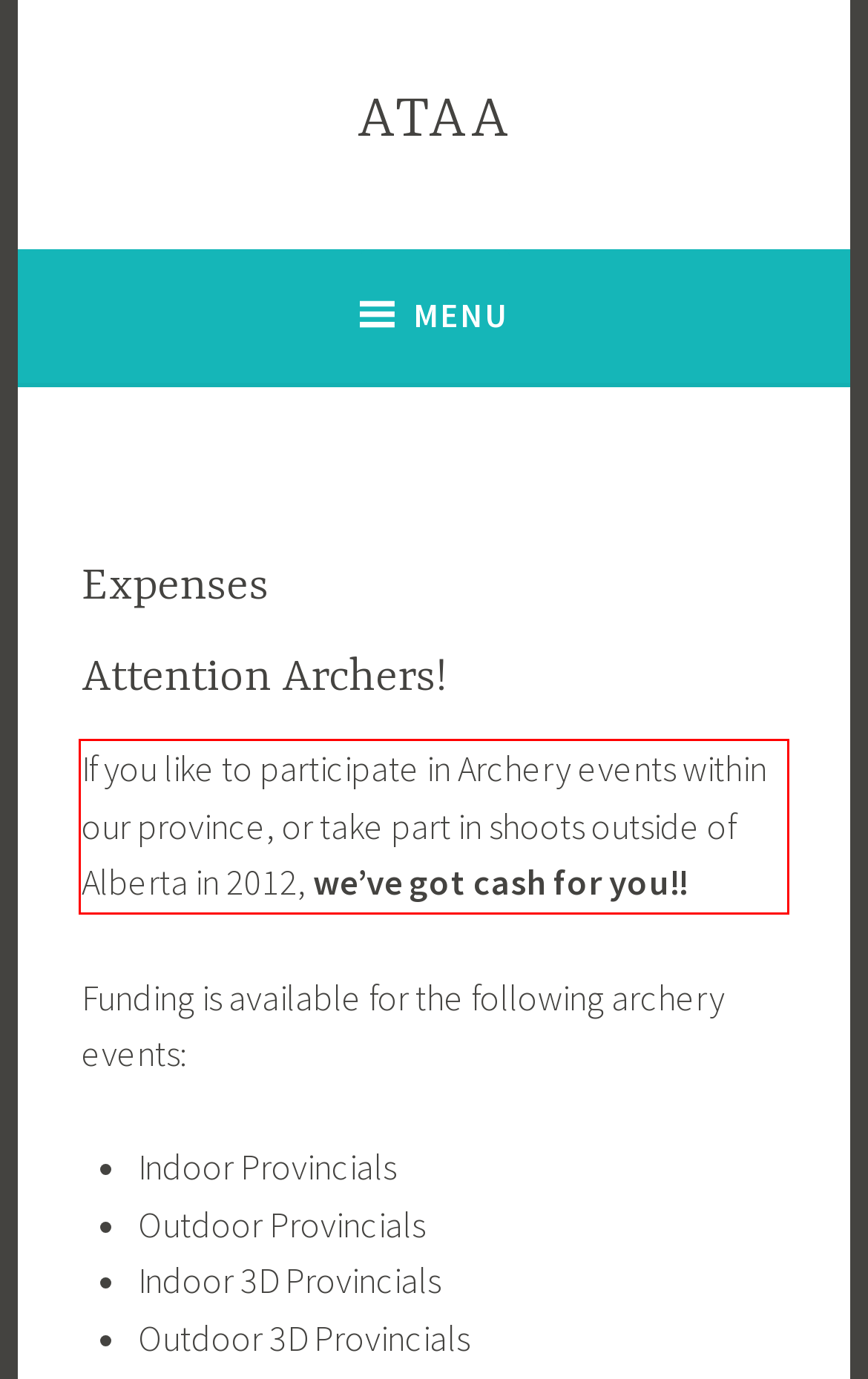Given the screenshot of the webpage, identify the red bounding box, and recognize the text content inside that red bounding box.

If you like to participate in Archery events within our province, or take part in shoots outside of Alberta in 2012, we’ve got cash for you!!